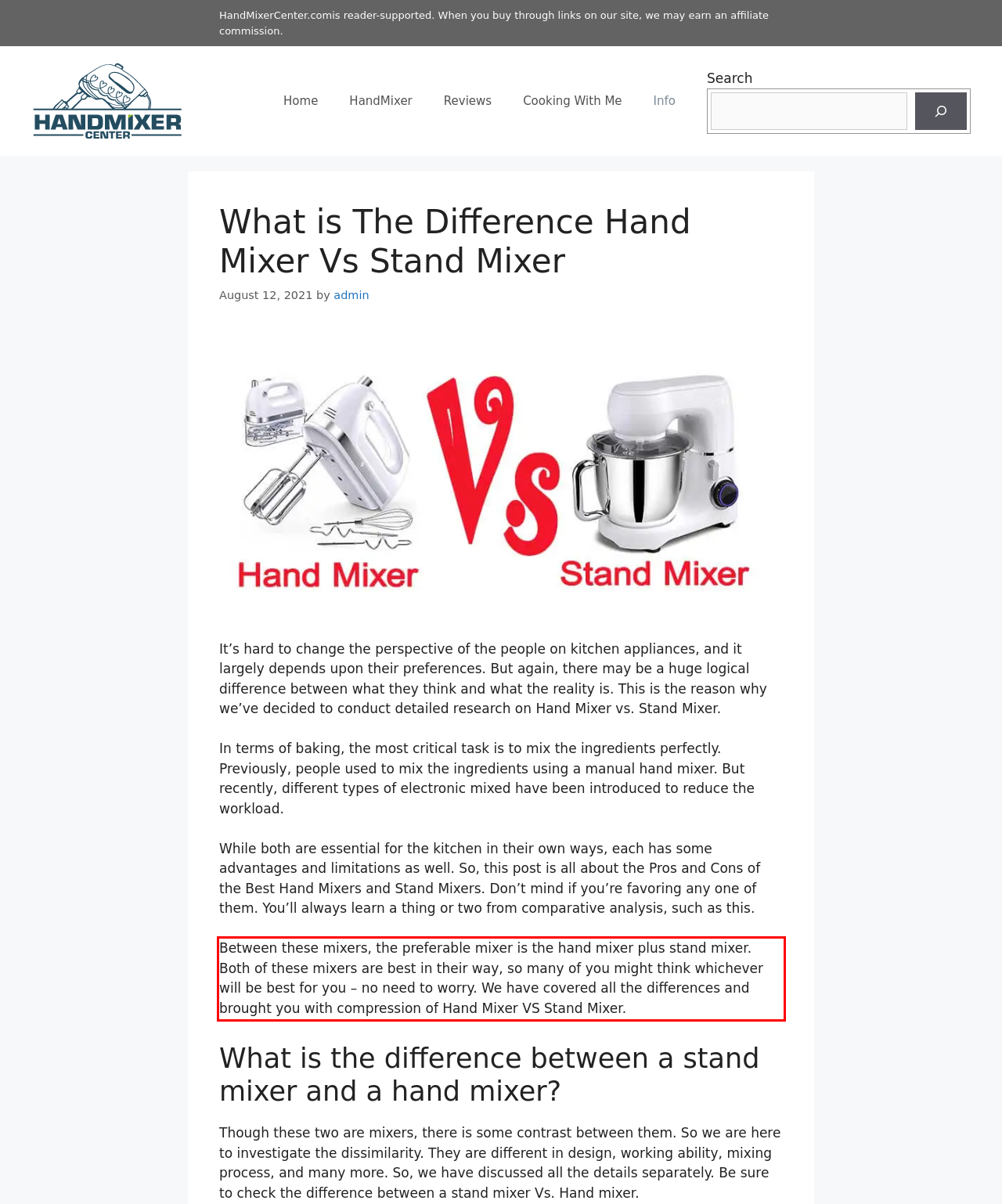You have a screenshot of a webpage, and there is a red bounding box around a UI element. Utilize OCR to extract the text within this red bounding box.

Between these mixers, the preferable mixer is the hand mixer plus stand mixer. Both of these mixers are best in their way, so many of you might think whichever will be best for you – no need to worry. We have covered all the differences and brought you with compression of Hand Mixer VS Stand Mixer.